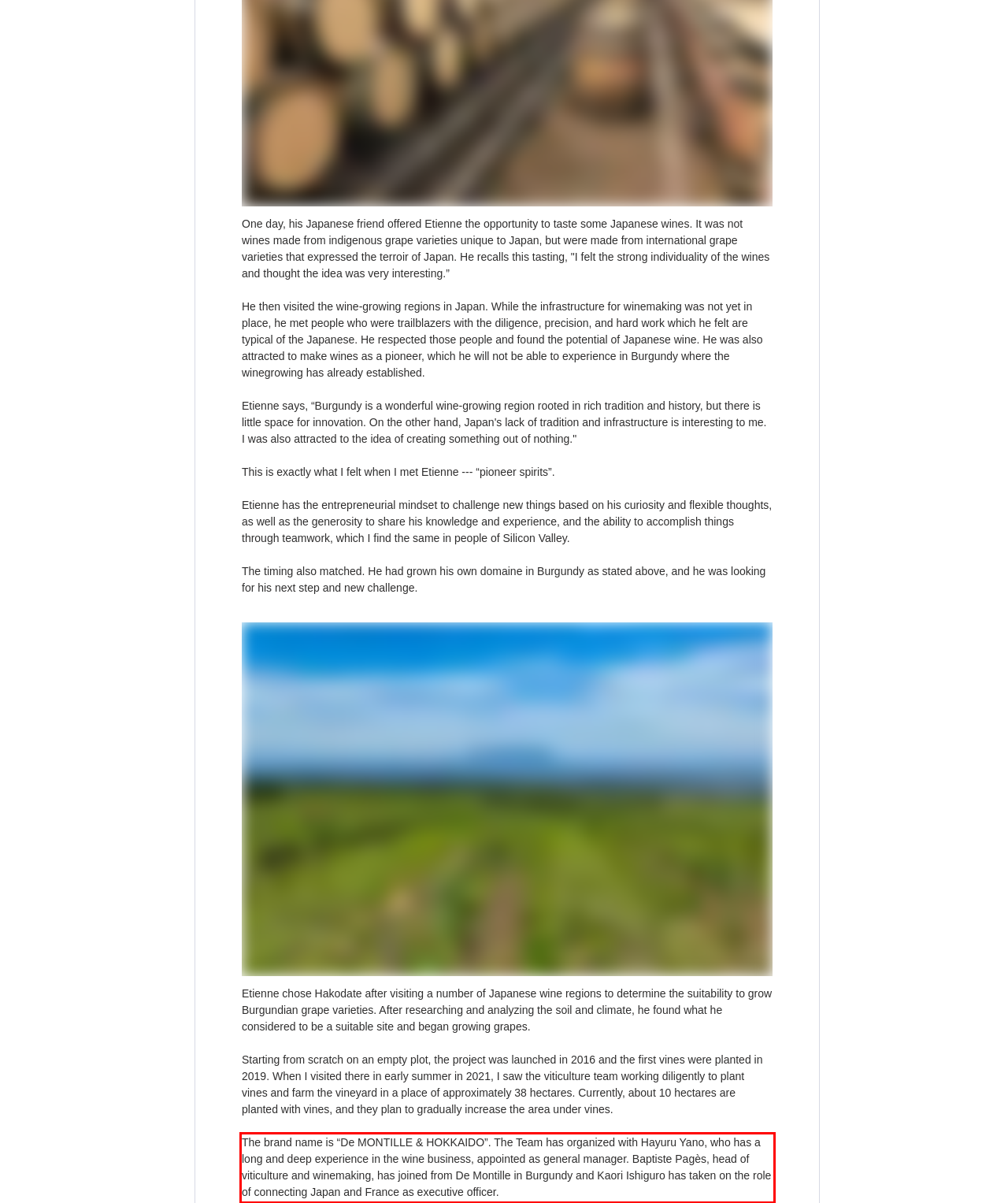Given a webpage screenshot with a red bounding box, perform OCR to read and deliver the text enclosed by the red bounding box.

The brand name is “De MONTILLE & HOKKAIDO”. The Team has organized with Hayuru Yano, who has a long and deep experience in the wine business, appointed as general manager. Baptiste Pagès, head of viticulture and winemaking, has joined from De Montille in Burgundy and Kaori Ishiguro has taken on the role of connecting Japan and France as executive officer.